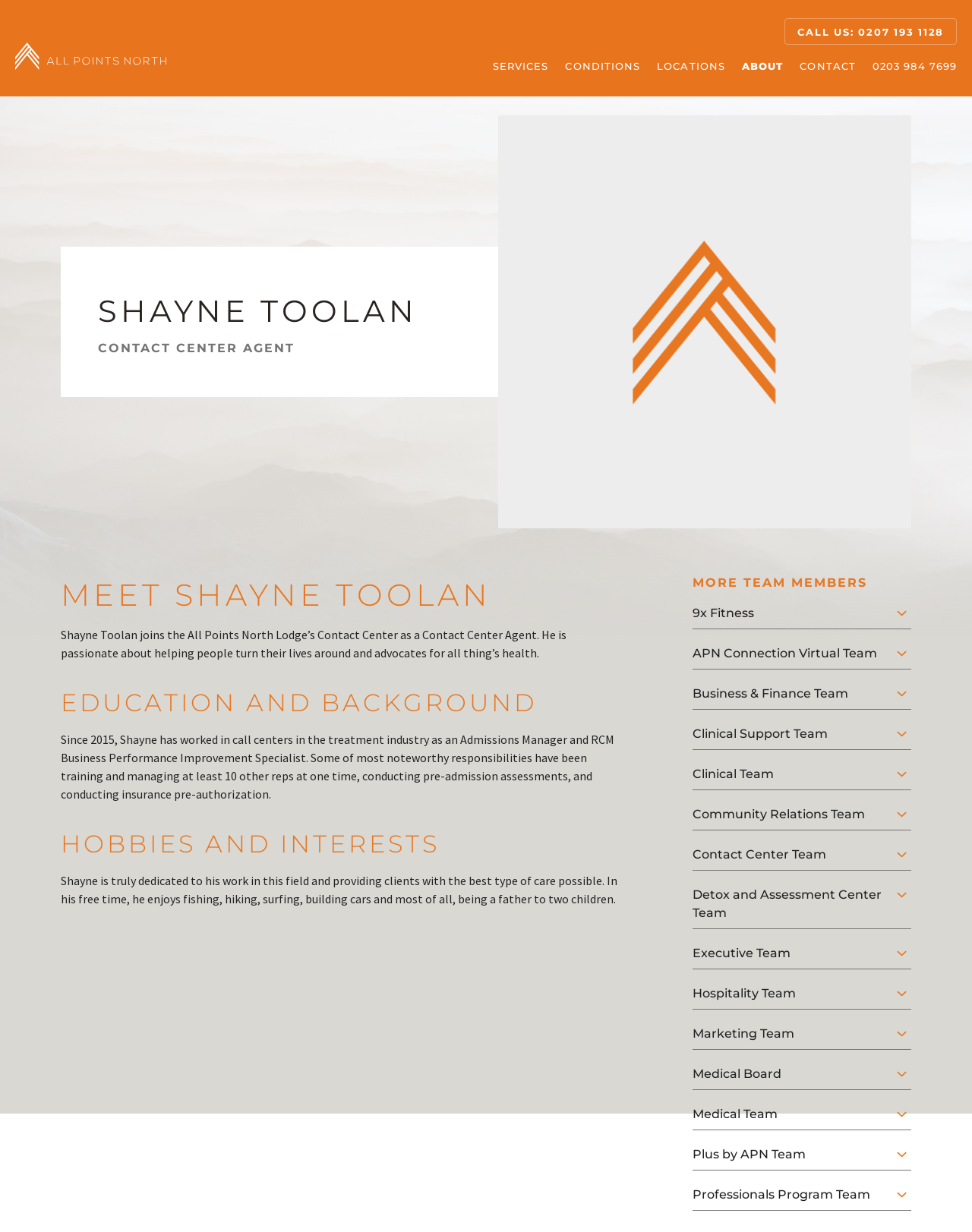What is Shayne Toolan's job title?
Relying on the image, give a concise answer in one word or a brief phrase.

Contact Center Agent